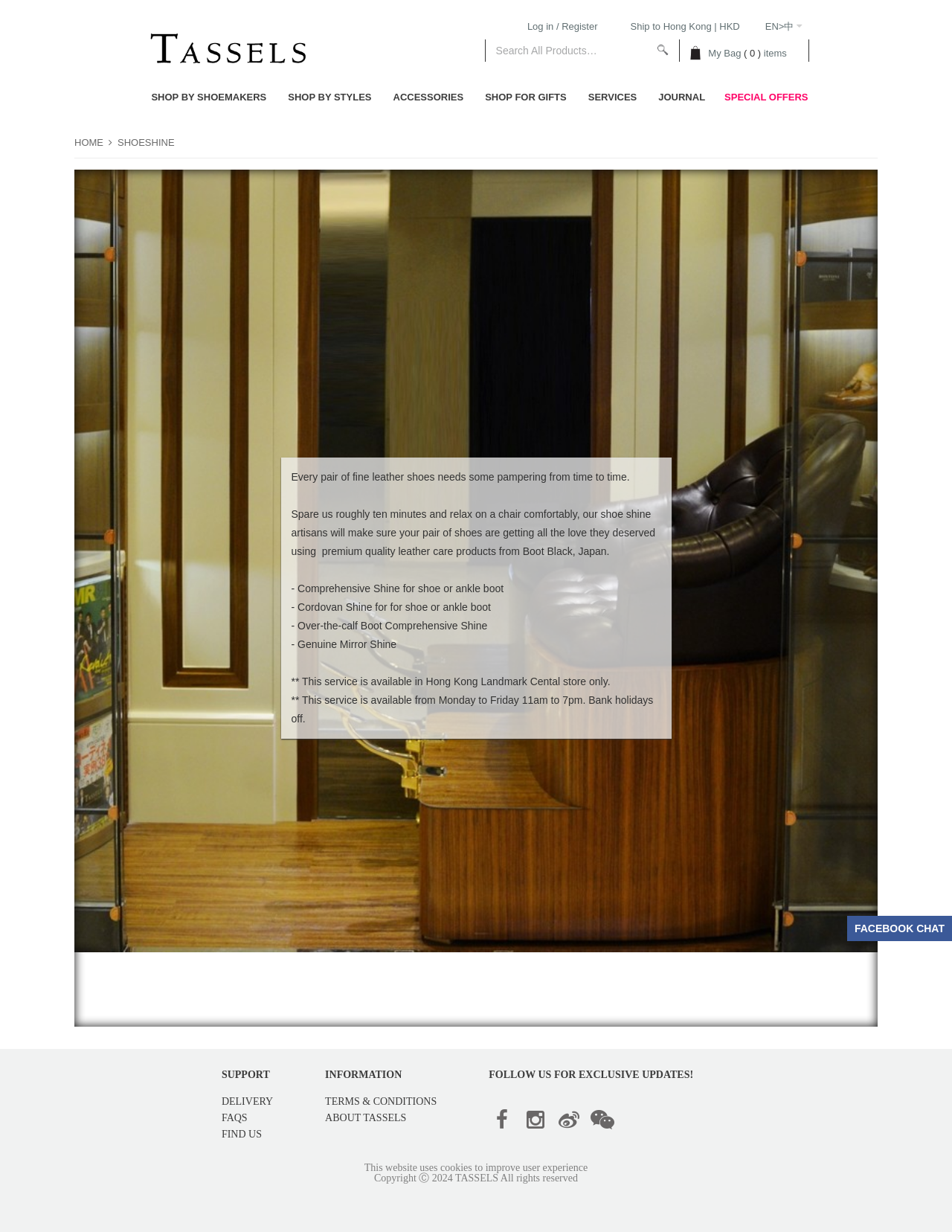How many social media links are present in the footer?
Kindly answer the question with as much detail as you can.

I counted the number of social media links in the footer section, which are Facebook, Instagram, Twitter, and another unknown platform, totaling 4 links.